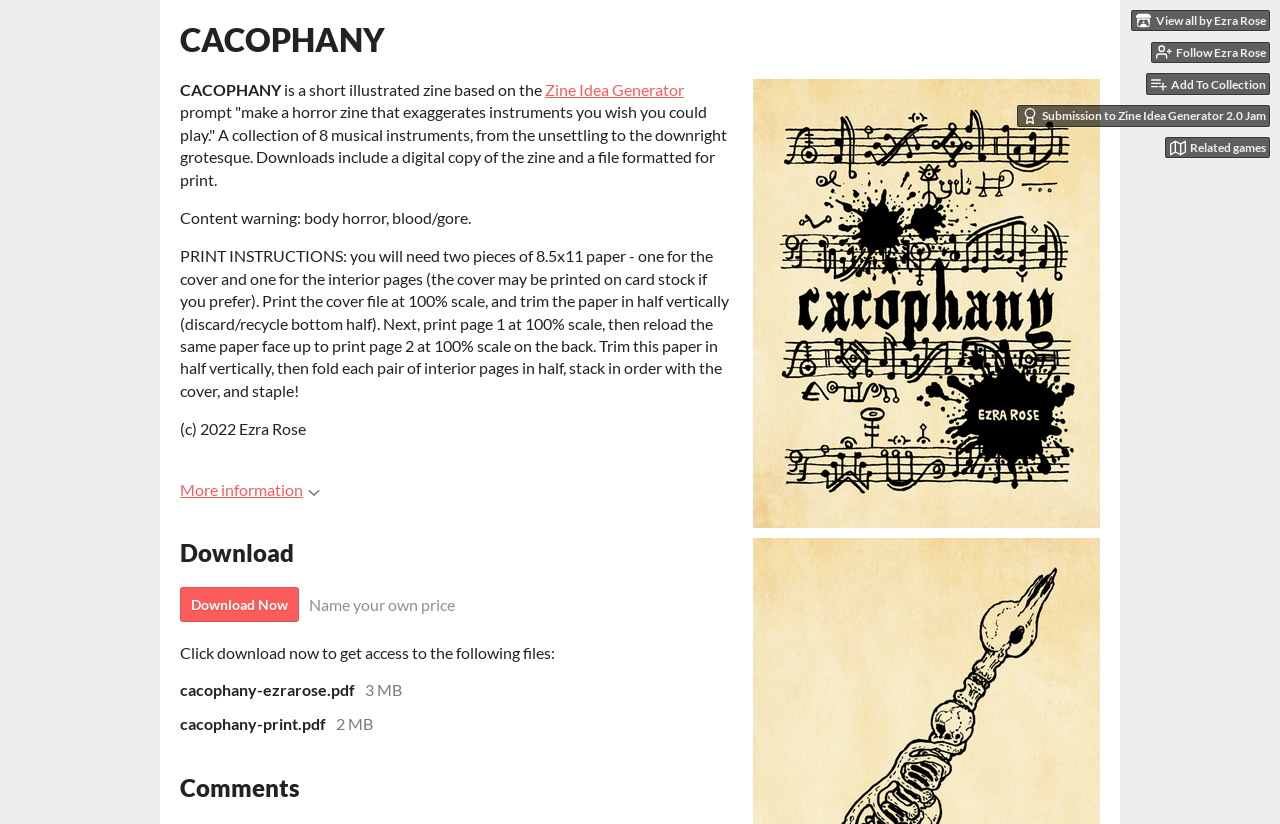Identify the bounding box coordinates of the clickable region necessary to fulfill the following instruction: "Add to collection". The bounding box coordinates should be four float numbers between 0 and 1, i.e., [left, top, right, bottom].

[0.895, 0.089, 0.992, 0.115]